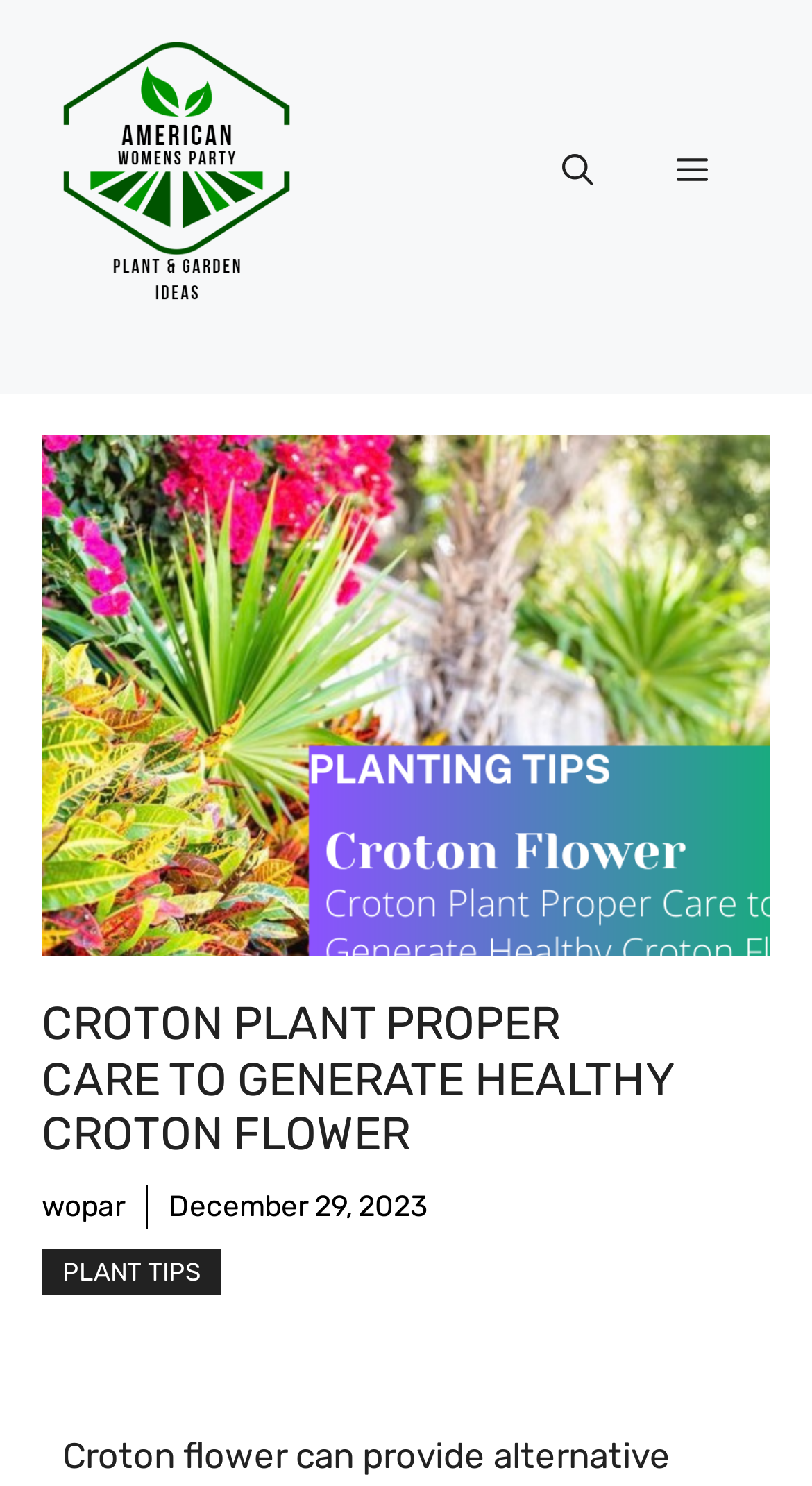What type of plant is the main focus of this webpage?
Please provide a full and detailed response to the question.

Based on the webpage's content, particularly the heading 'CROTON PLANT PROPER CARE TO GENERATE HEALTHY CROTON FLOWER' and the image 'Croton Plant Proper Care to Generate Healthy Croton Flower', it is clear that the main focus of this webpage is the Croton Plant.